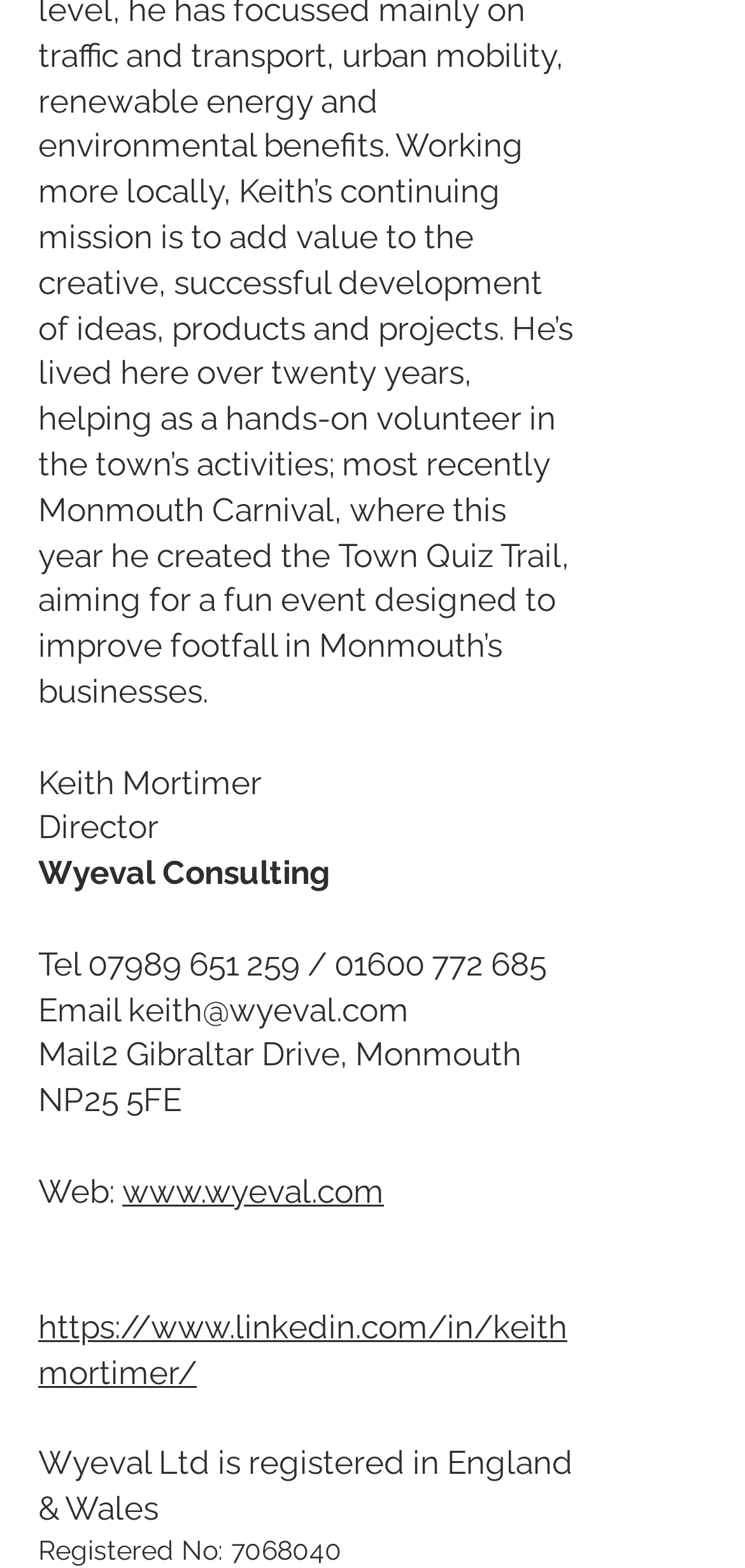Respond with a single word or phrase:
What is the email address?

keith@wyeval.com